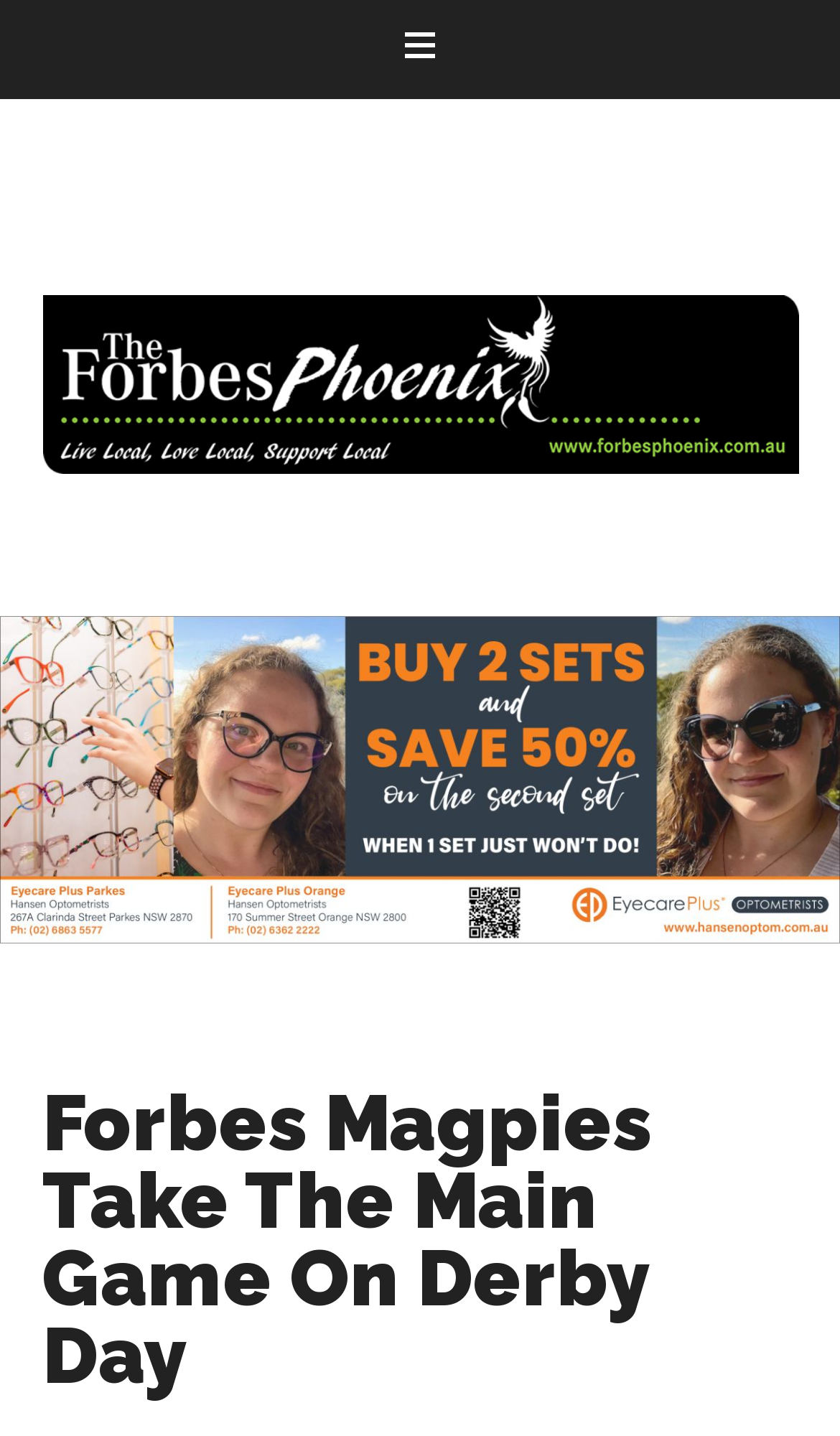What is the position of the navigation element on the webpage?
We need a detailed and meticulous answer to the question.

I determined the position of the navigation element by looking at its bounding box coordinates. The y1 coordinate is 0.0, which indicates that the element is at the top of the webpage. This is also consistent with the typical layout of a webpage, where the navigation element is usually placed at the top.